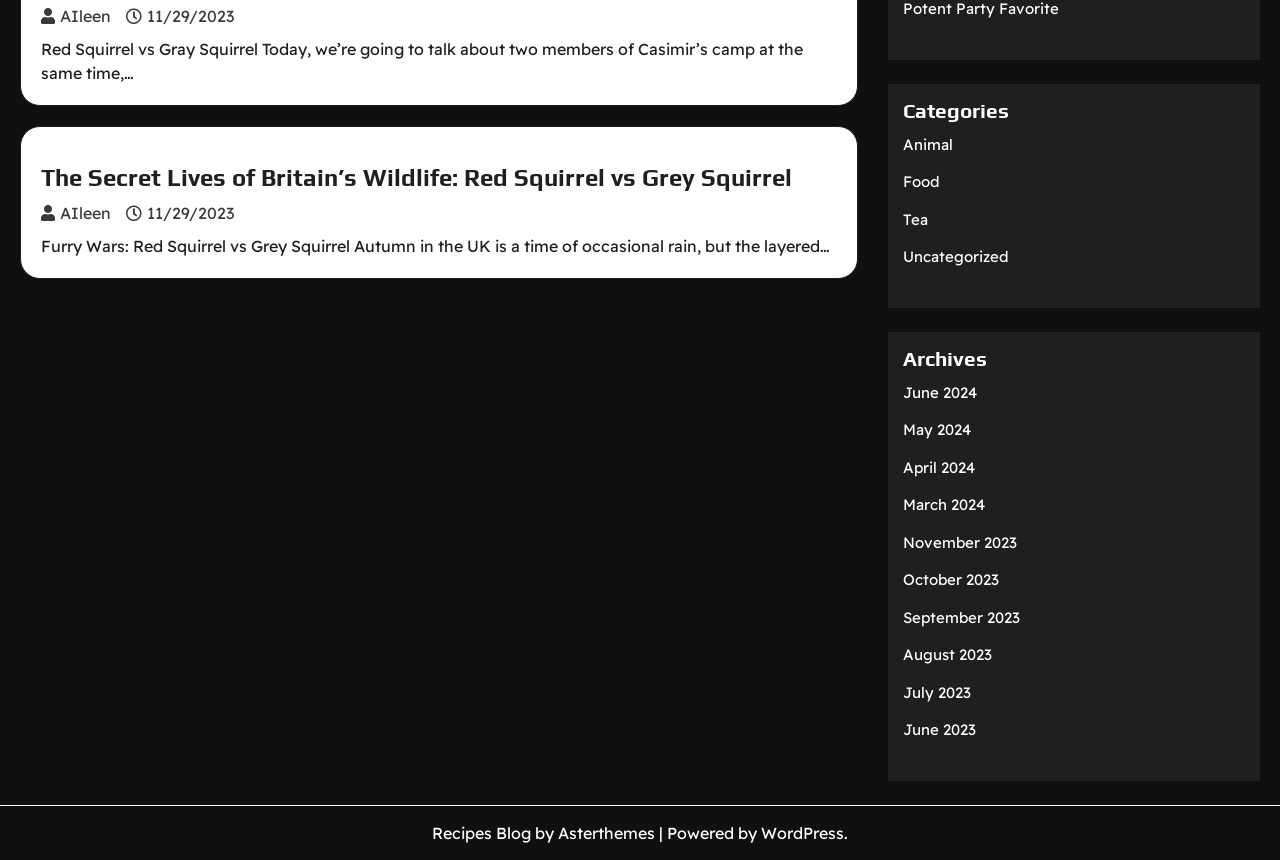Given the element description: "View trend", predict the bounding box coordinates of this UI element. The coordinates must be four float numbers between 0 and 1, given as [left, top, right, bottom].

None